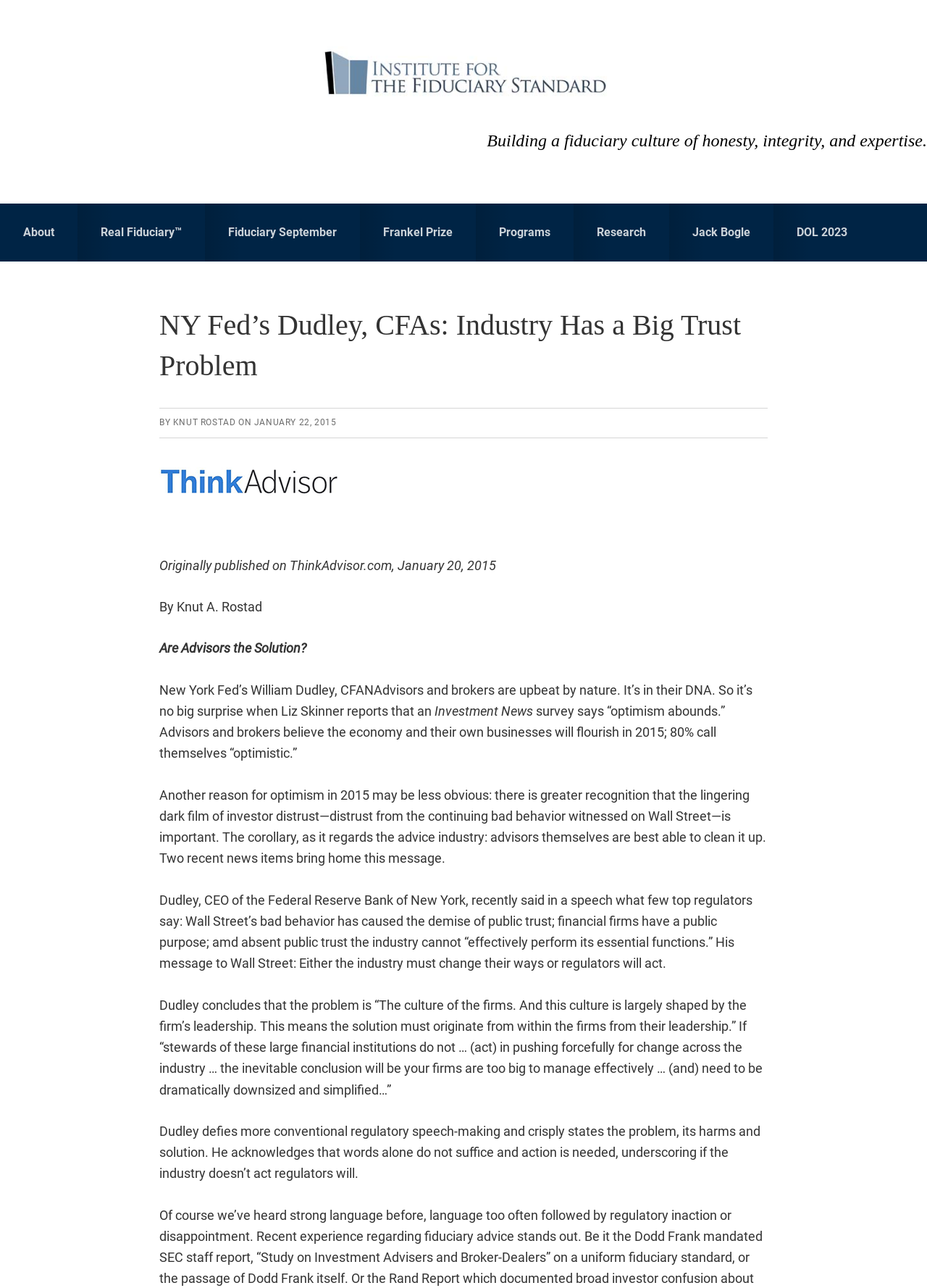Extract the bounding box for the UI element that matches this description: "Knut Rostad".

[0.187, 0.324, 0.254, 0.332]